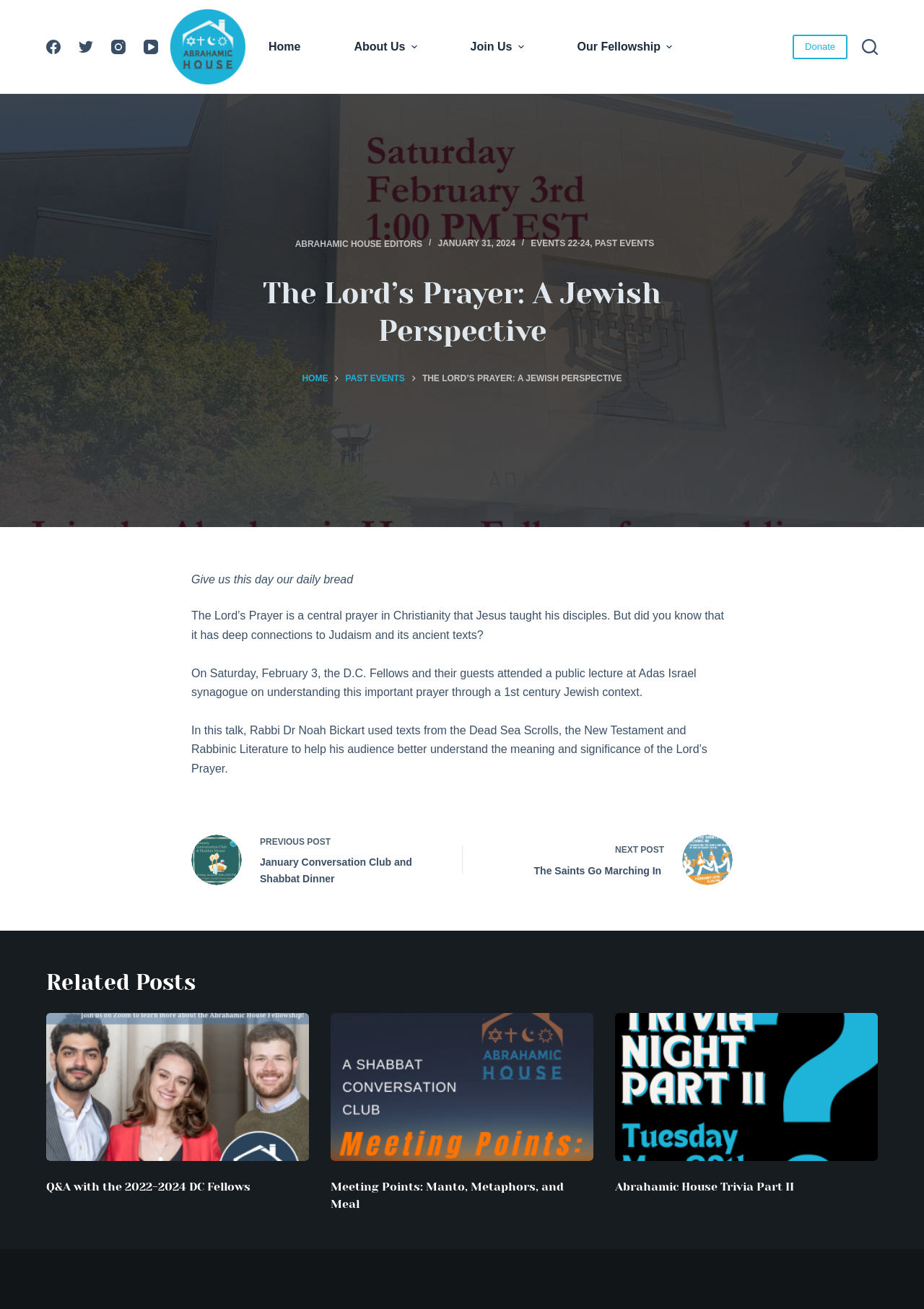Respond to the question with just a single word or phrase: 
What is the name of the organization?

Abrahamic House